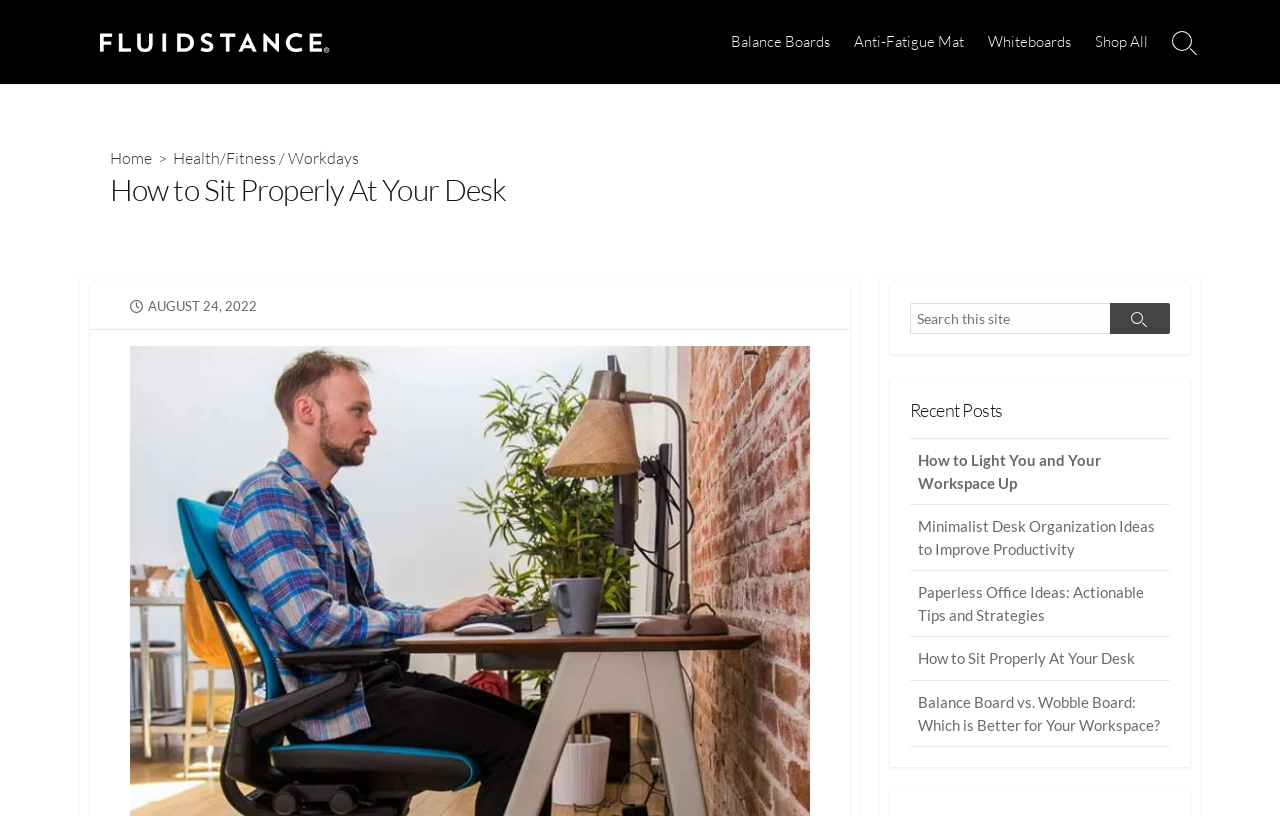Specify the bounding box coordinates of the area to click in order to follow the given instruction: "Read 'How to Light You and Your Workspace Up' post."

[0.711, 0.537, 0.914, 0.619]